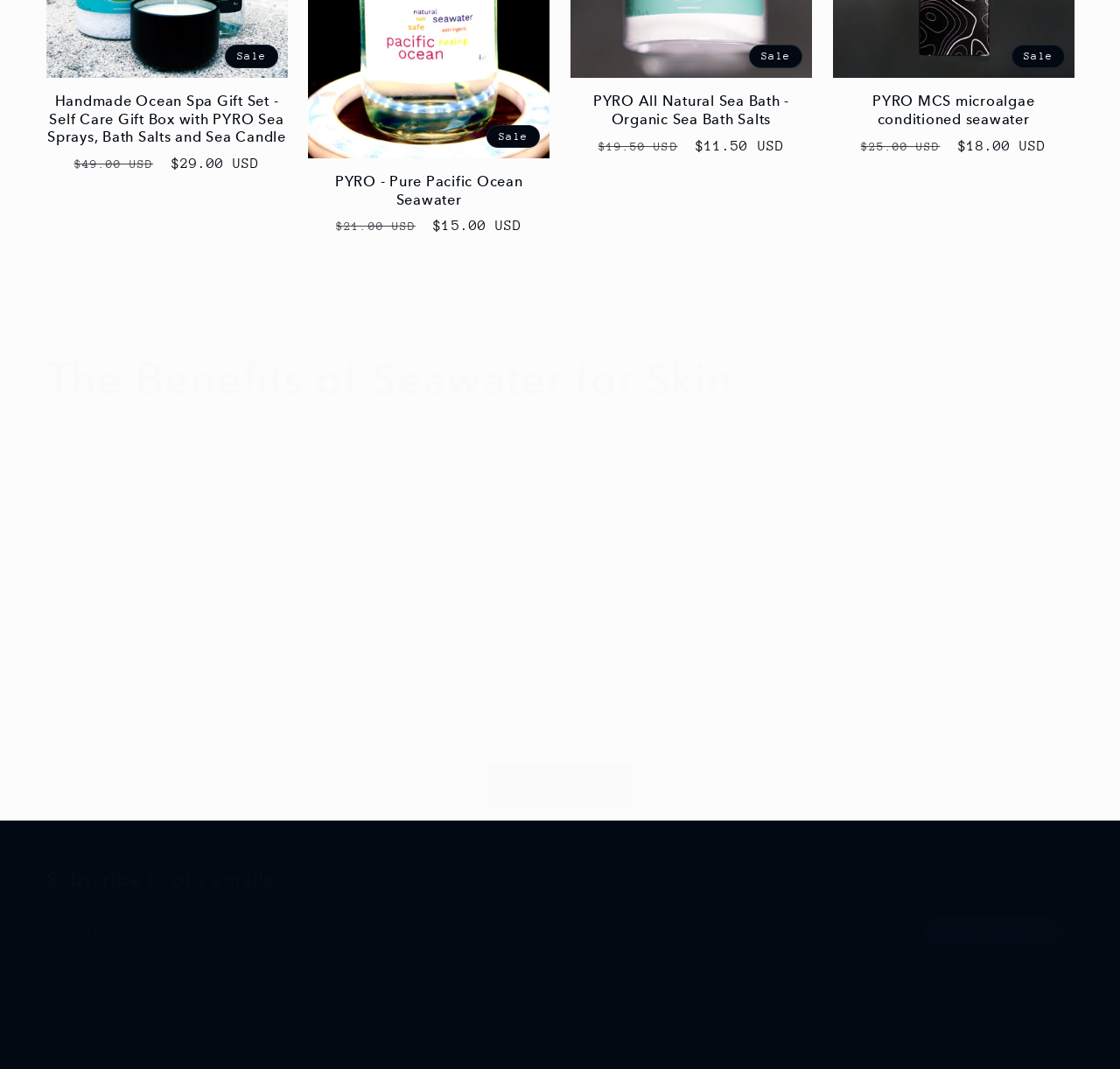Please provide a one-word or short phrase answer to the question:
What is the function of the button 'Subscribe'?

Subscribe to emails